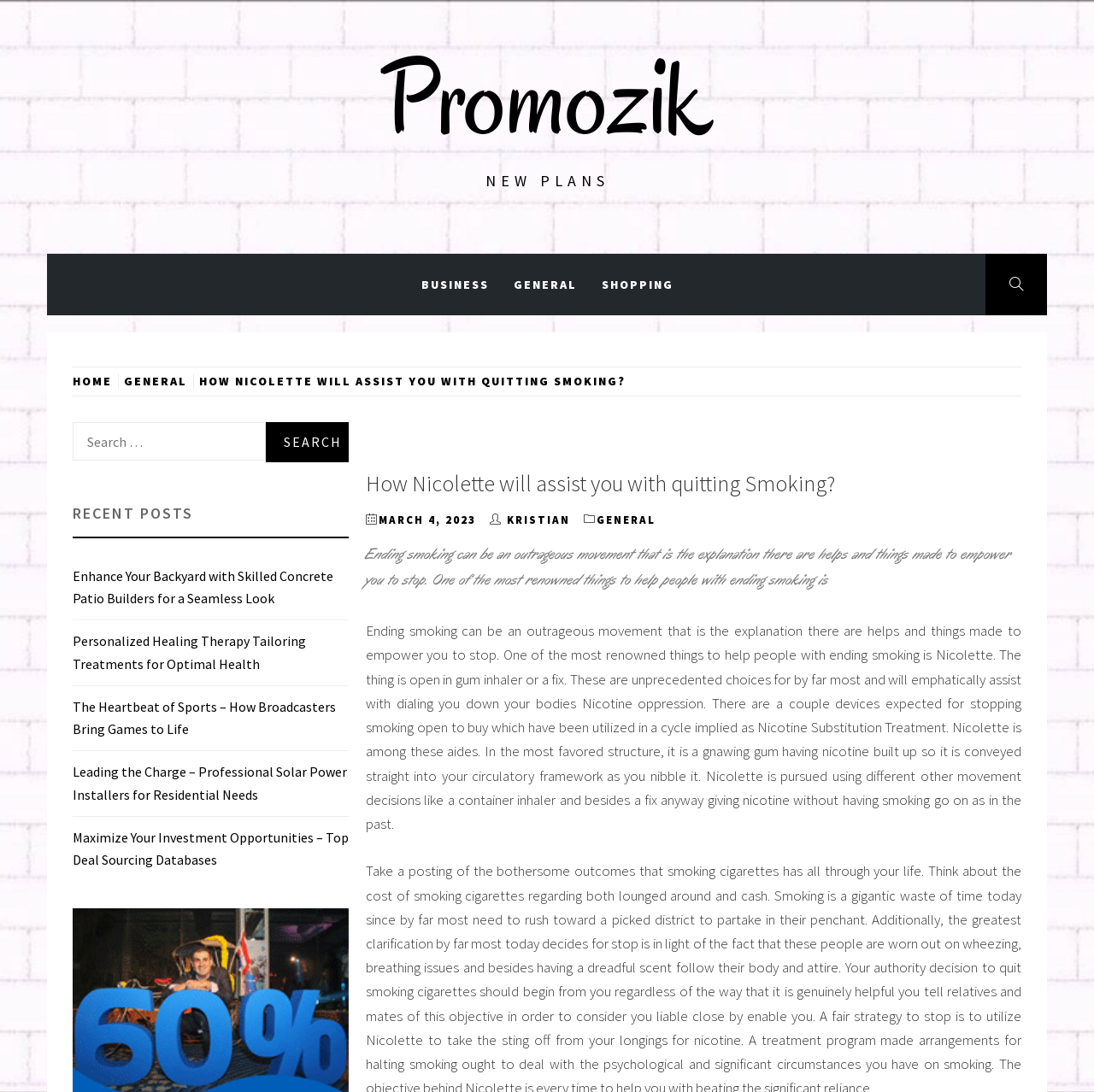What is the principal heading displayed on the webpage?

How Nicolette will assist you with quitting Smoking?